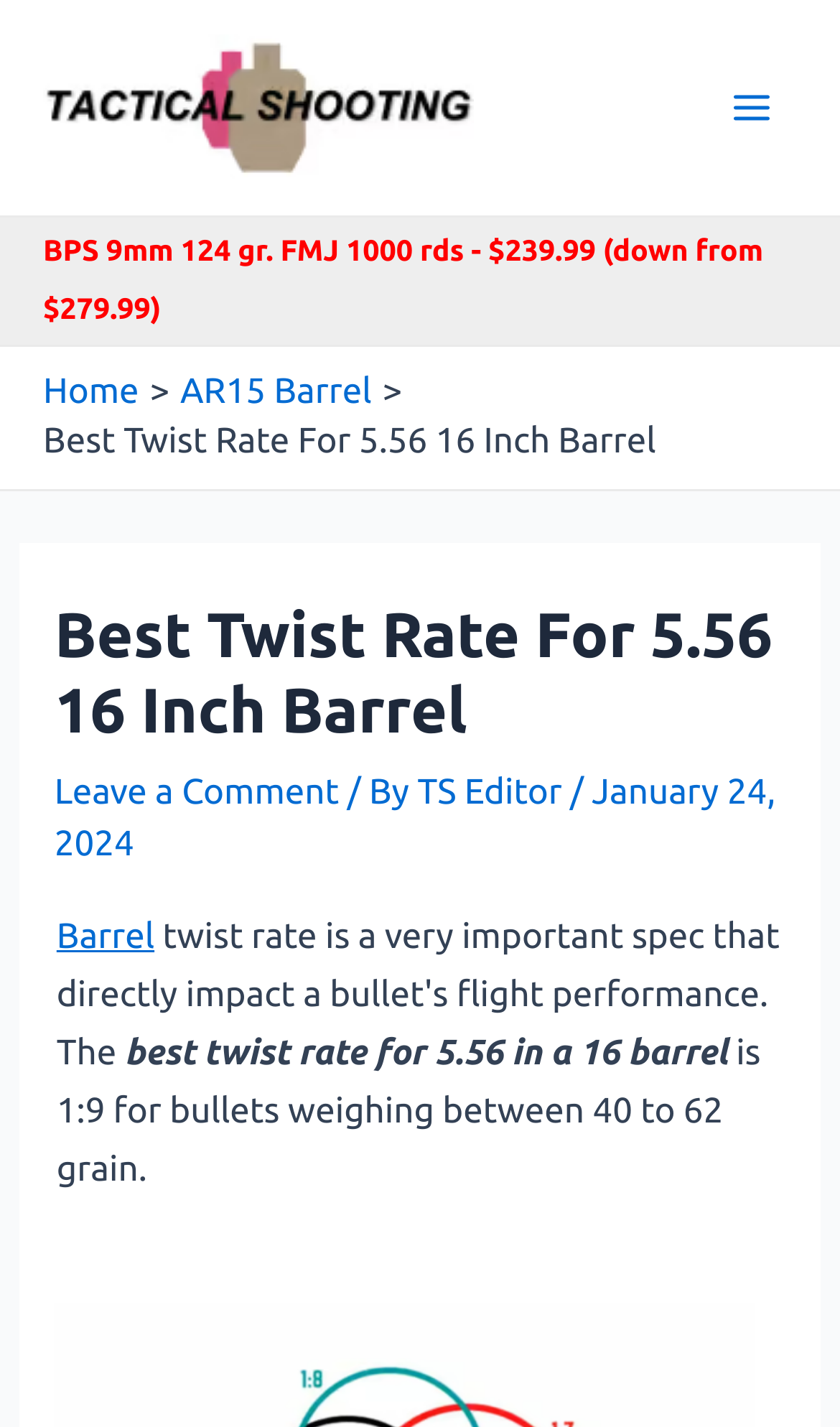Pinpoint the bounding box coordinates for the area that should be clicked to perform the following instruction: "Read the article about 'AR15 Barrel'".

[0.215, 0.261, 0.443, 0.288]